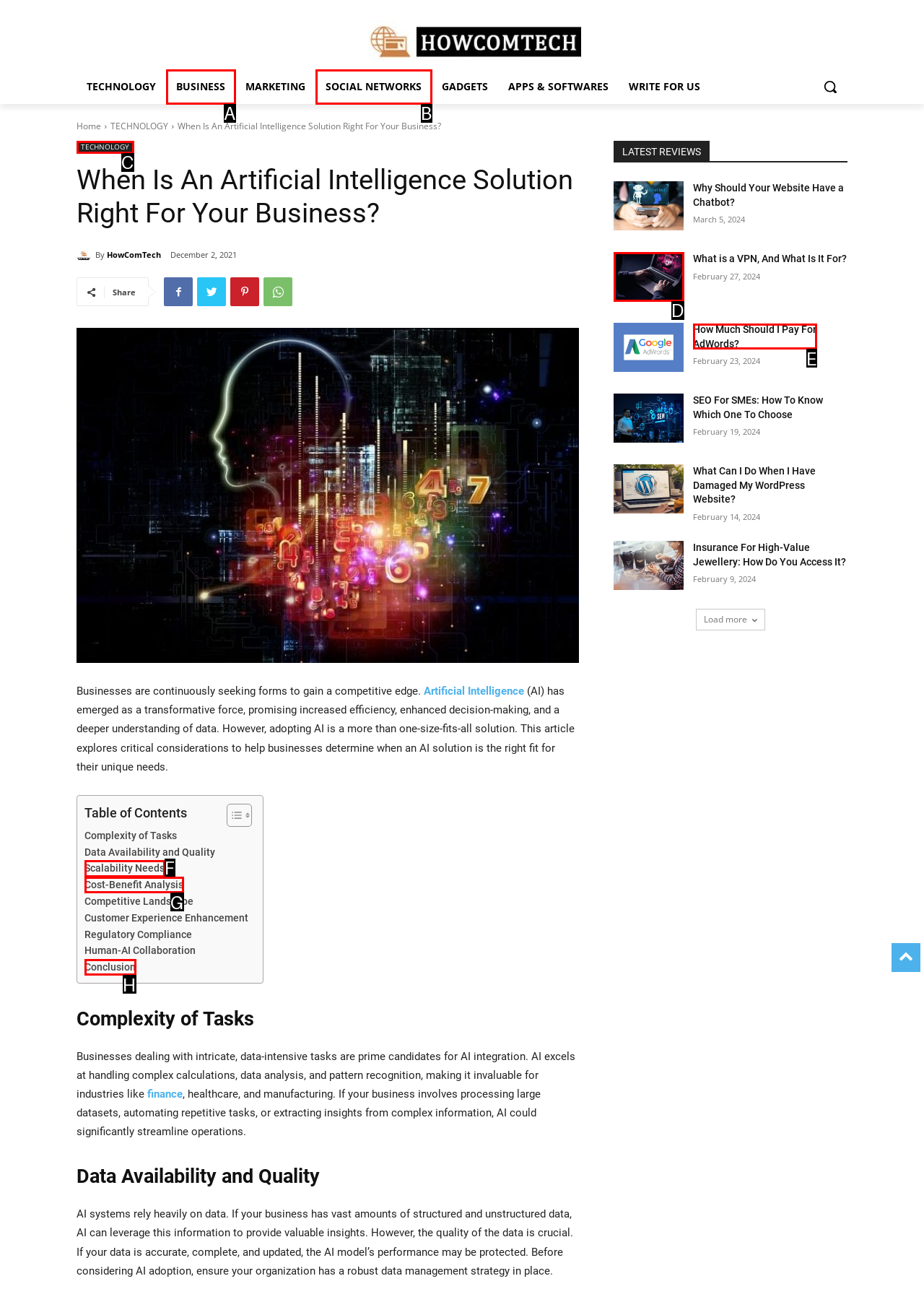Using the description: Scalability Needs, find the best-matching HTML element. Indicate your answer with the letter of the chosen option.

F